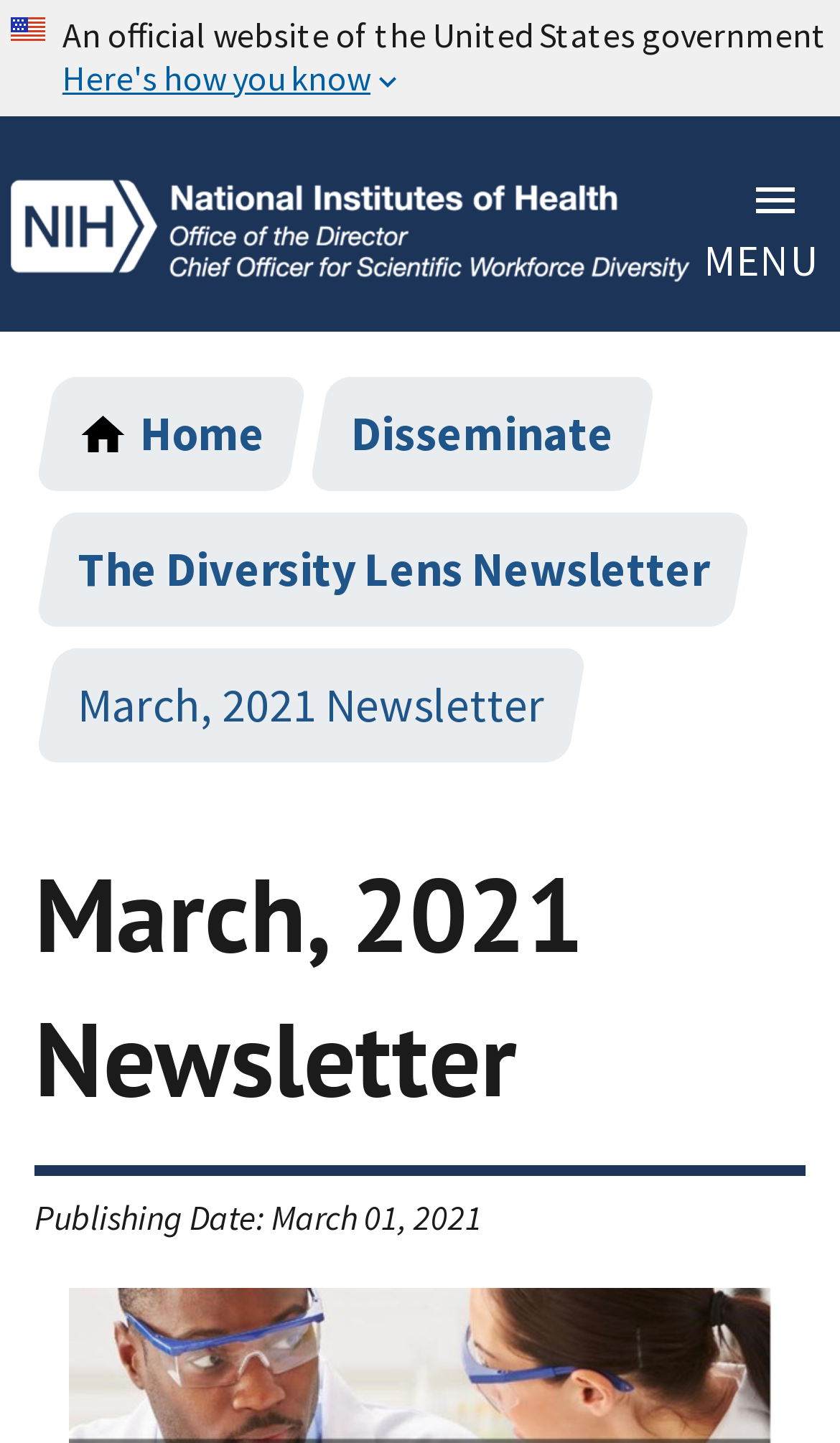What is the publishing date of the newsletter?
Give a detailed response to the question by analyzing the screenshot.

I found the answer by looking at the section below the main heading, where it says 'Publishing Date' followed by the date 'March 01, 2021'.